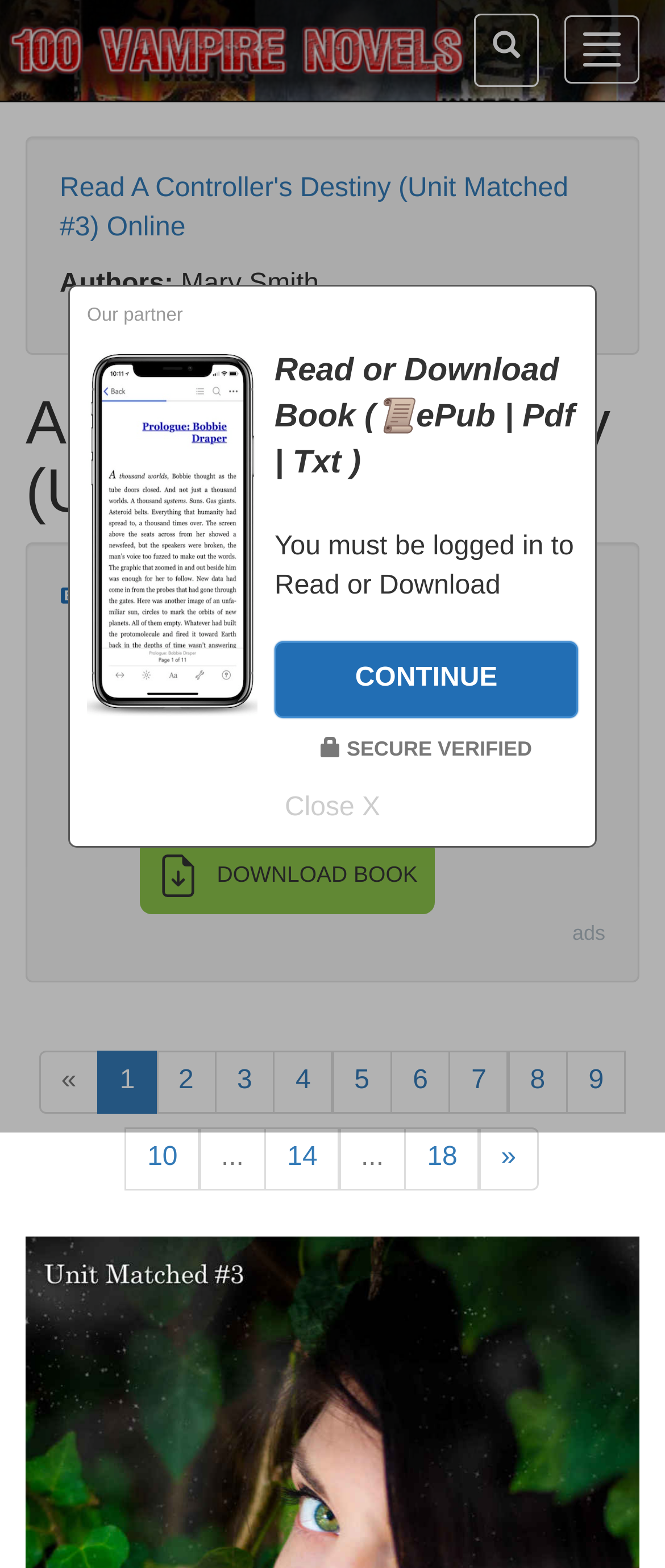Who is the author of the book?
Refer to the screenshot and respond with a concise word or phrase.

Mary Smith